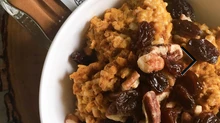Describe the image with as much detail as possible.

This image showcases a delicious bowl of Slow Cooked Pumpkin Spice Oats, perfectly blending the warmth of pumpkin and spices with the natural sweetness of raisins and crunchy pecans. The creamy texture of the oatmeal is elevated by the rich toppings, creating a comforting and wholesome breakfast option. The bowl sits on a rustic wooden surface, complementing the cozy and inviting feel of the dish. With its delightful combination of flavors and nutrients, this dish is an ideal choice for a hearty start to the day, appealing to both the taste buds and health-conscious individuals alike.